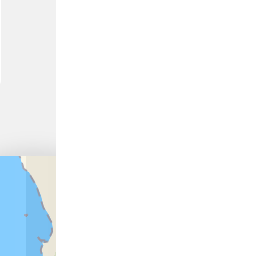Outline with detail what the image portrays.

The image showcases a portion of a map, highlighting coastal features with blue waters contrasting against a light-colored landmass. This visual representation is a part of the interactive elements related to the nearby attractions of the St. Pierre Park Hotel & Golf, focusing on the location and its accessibility. The map can be utilized to explore nearby amenities and sites, enhancing the overall travel experience by providing guests with a geographic context of their surroundings.